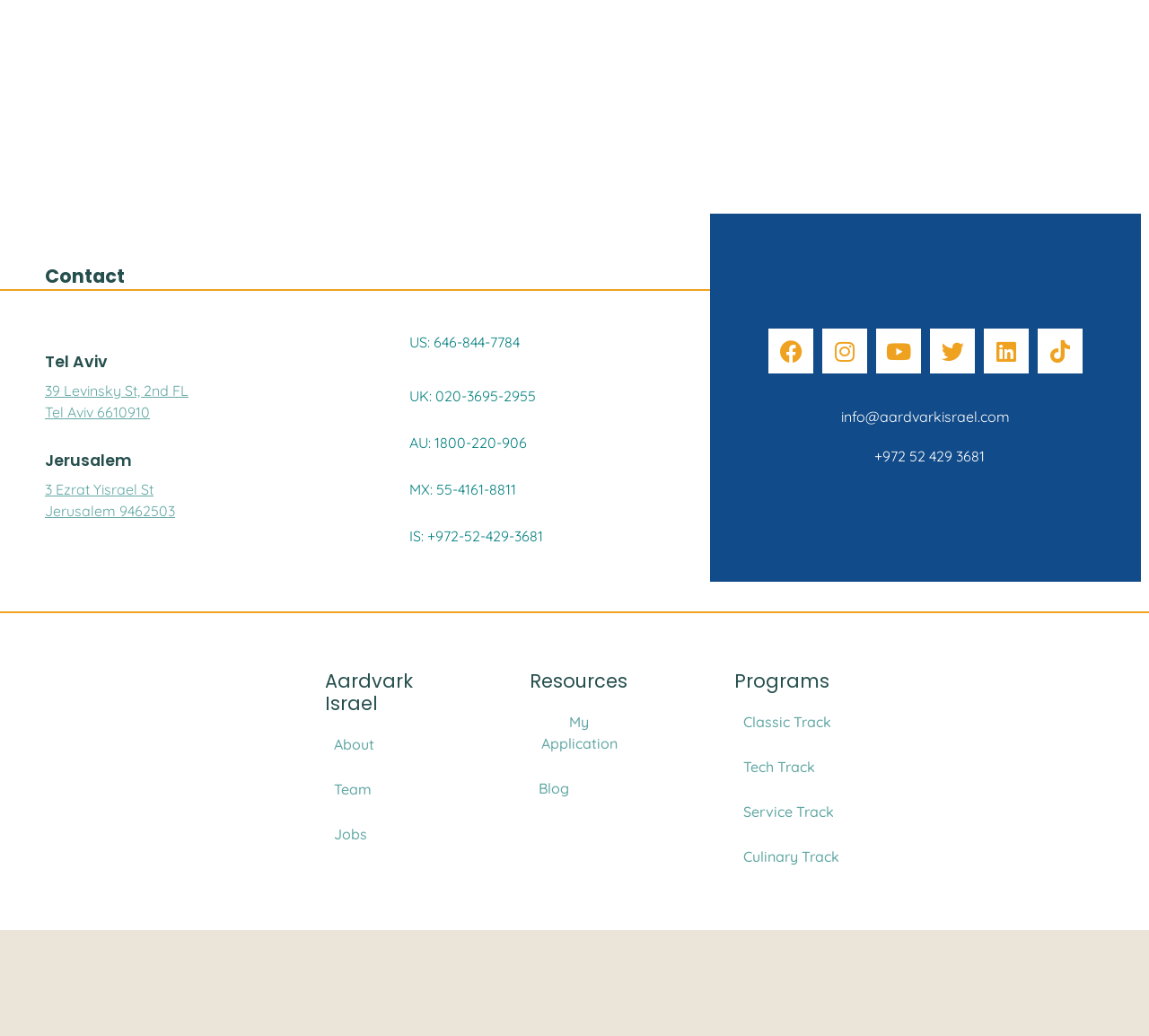Find the bounding box coordinates for the element described here: "+972 52 429 3681".

[0.754, 0.432, 0.857, 0.449]